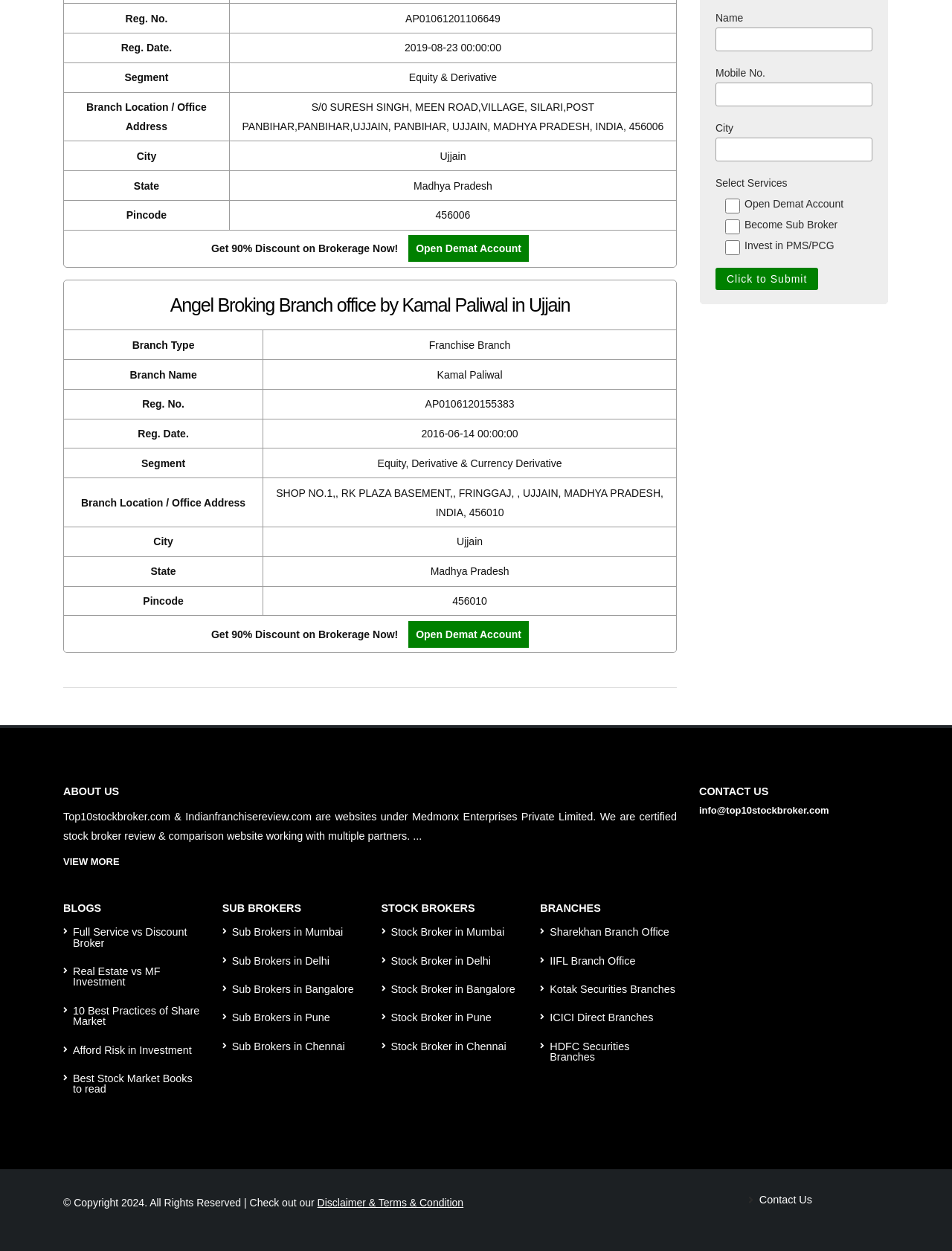Use a single word or phrase to answer the question:
What is the registration number of the first branch?

AP01061201106649